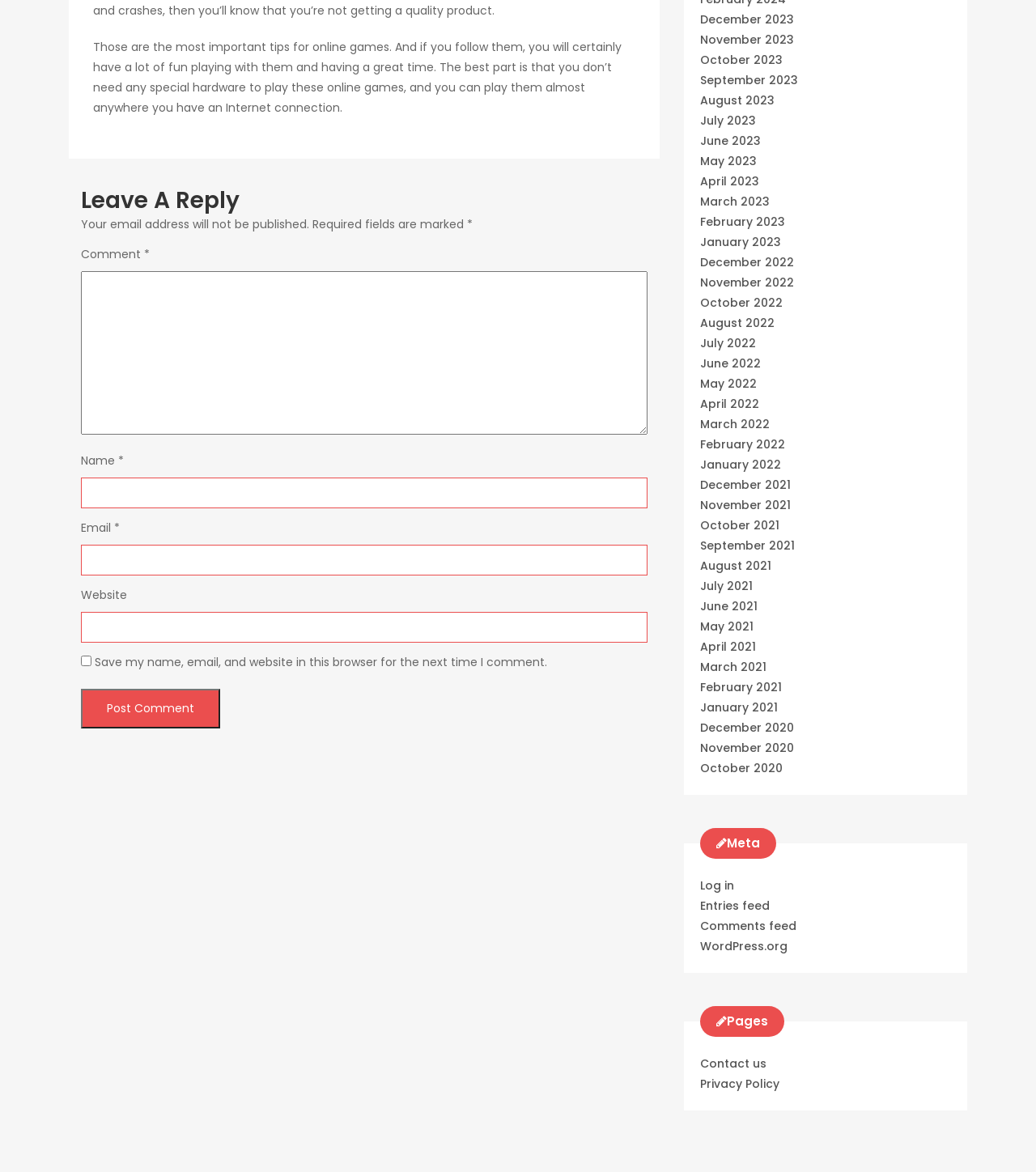What is the purpose of the comment section?
Using the visual information, respond with a single word or phrase.

To leave a reply